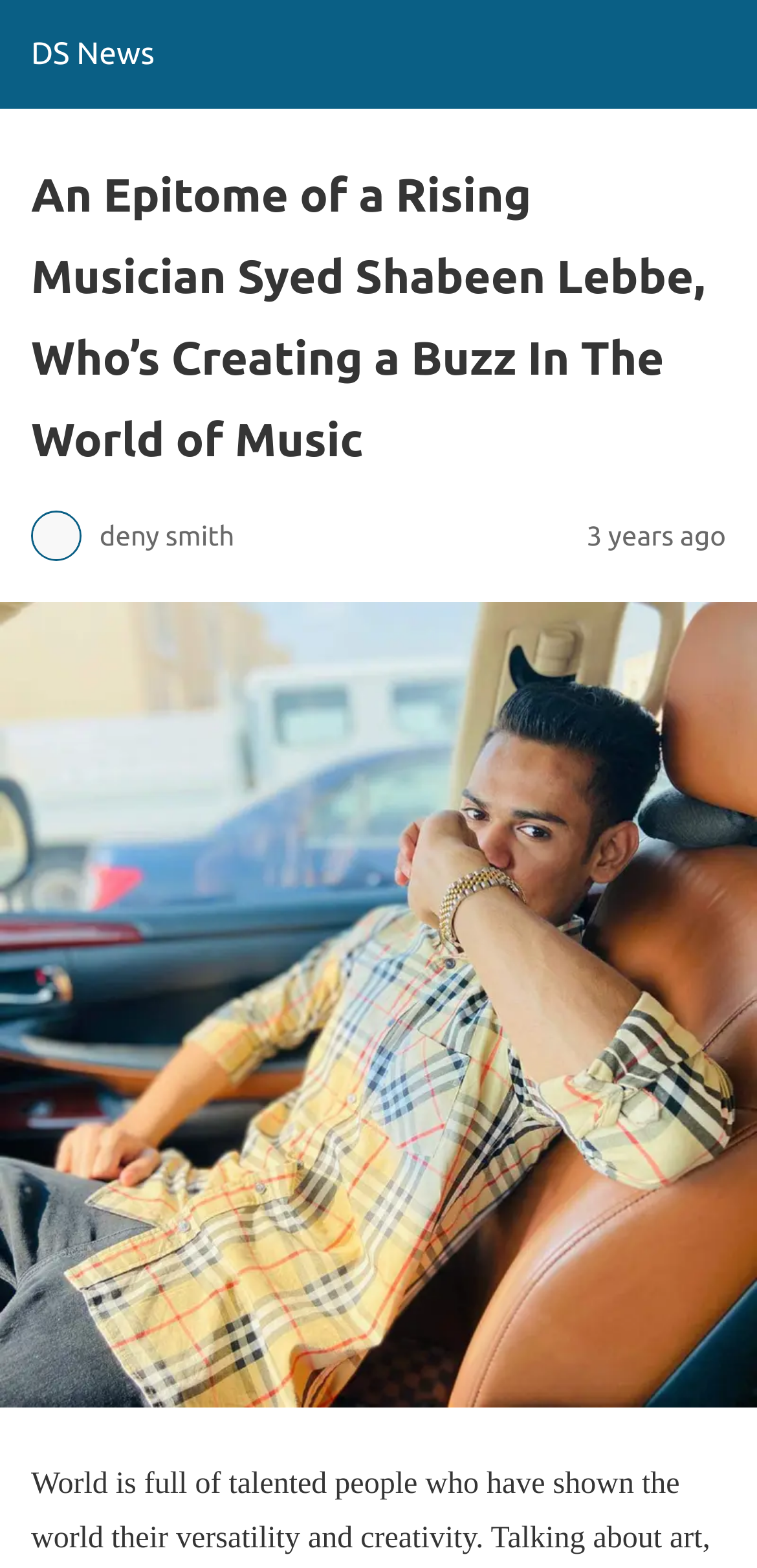Provide an in-depth caption for the elements present on the webpage.

The webpage is about Syed Shabeen Lebbe, a rising musician creating a buzz in the music world. At the top left, there is a link to "DS News". Below the link, there is a header section that spans almost the entire width of the page. Within the header, there is a heading that displays the title "An Epitome of a Rising Musician Syed Shabeen Lebbe, Who’s Creating a Buzz In The World of Music". To the right of the heading, there is an image of "deny smith". 

On the right side of the header, there is a timestamp indicating that the content was posted "3 years ago". Below the header, there is a large figure that occupies the full width of the page, taking up most of the screen space.